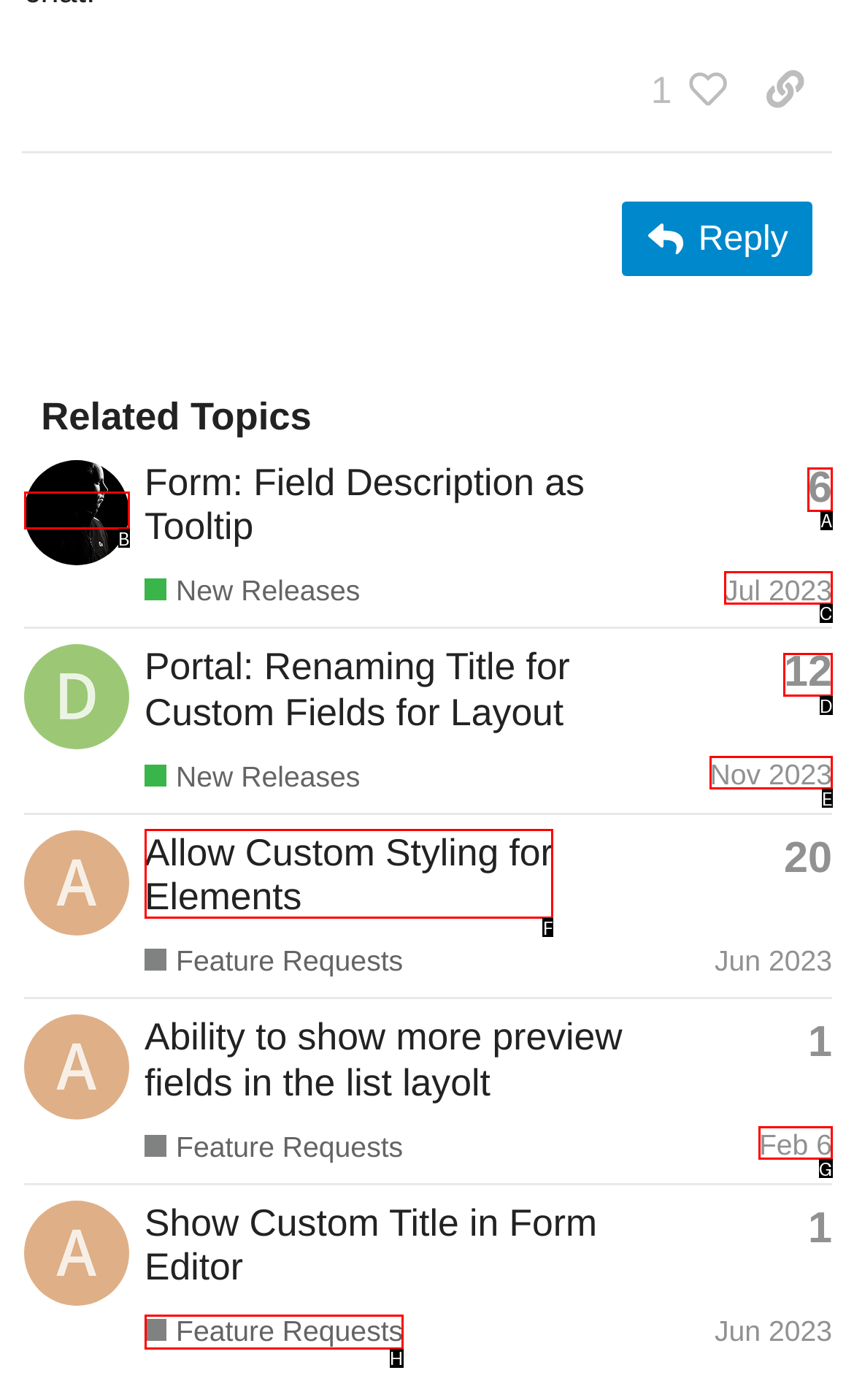From the description: 6, select the HTML element that fits best. Reply with the letter of the appropriate option.

A